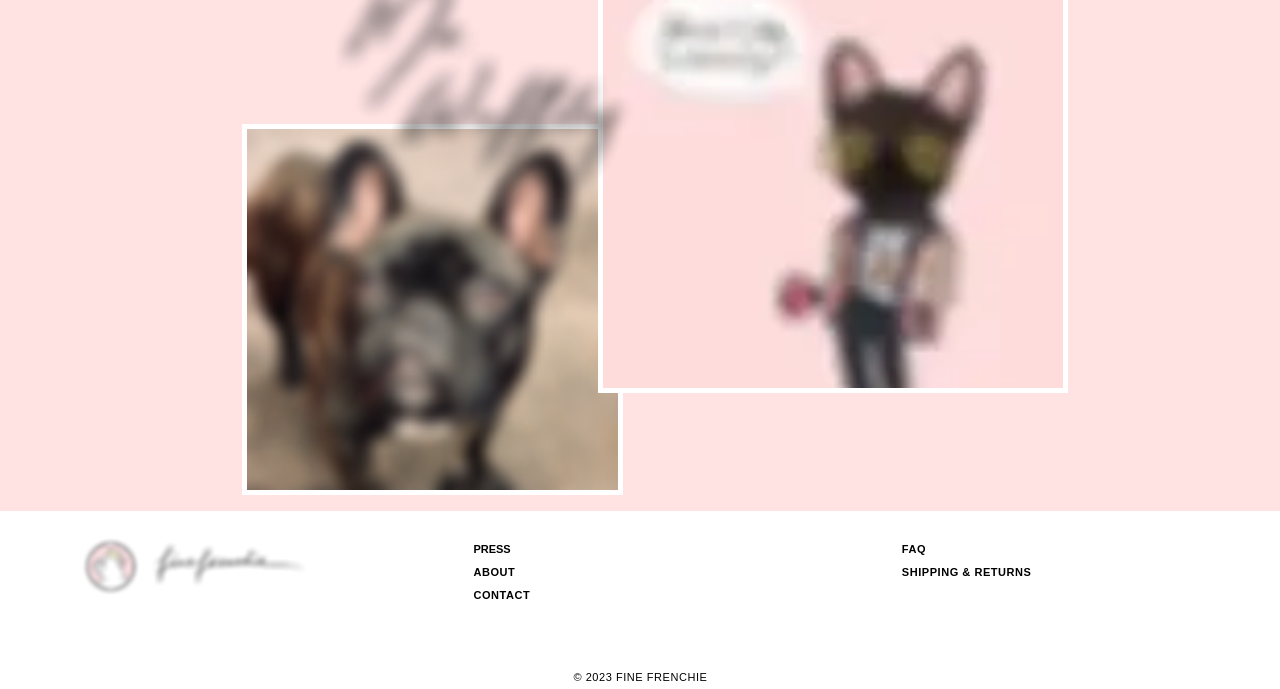Please examine the image and answer the question with a detailed explanation:
How many images are there on the webpage?

There are three images on the webpage, which are 'IMG_9464.PNG', 'FF logo 22.png', and 'Fine Frenchie handwritten.png', serving different purposes such as decoration, logo, and branding.